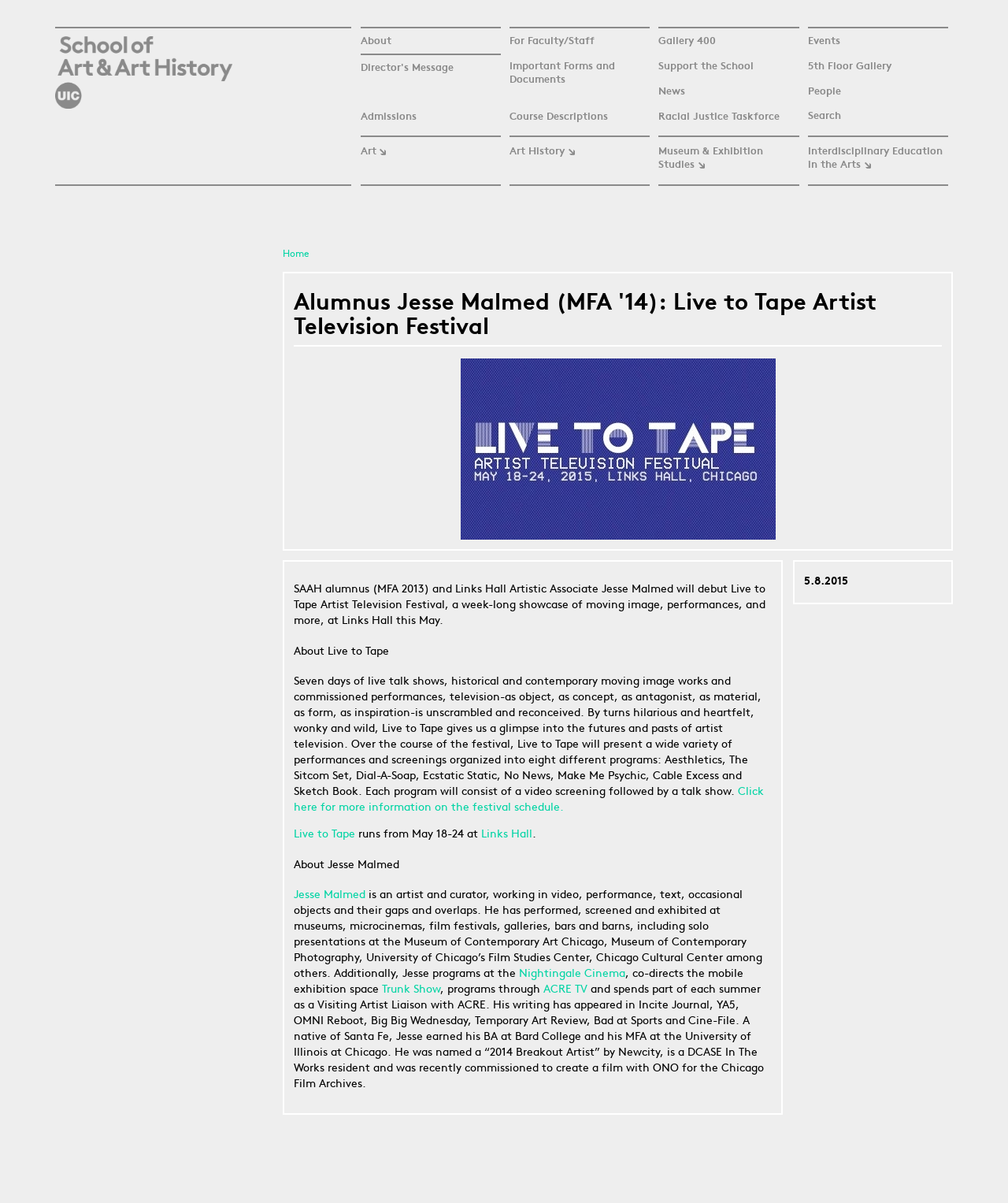Find the bounding box coordinates for the UI element that matches this description: "Admissions".

[0.357, 0.09, 0.497, 0.107]